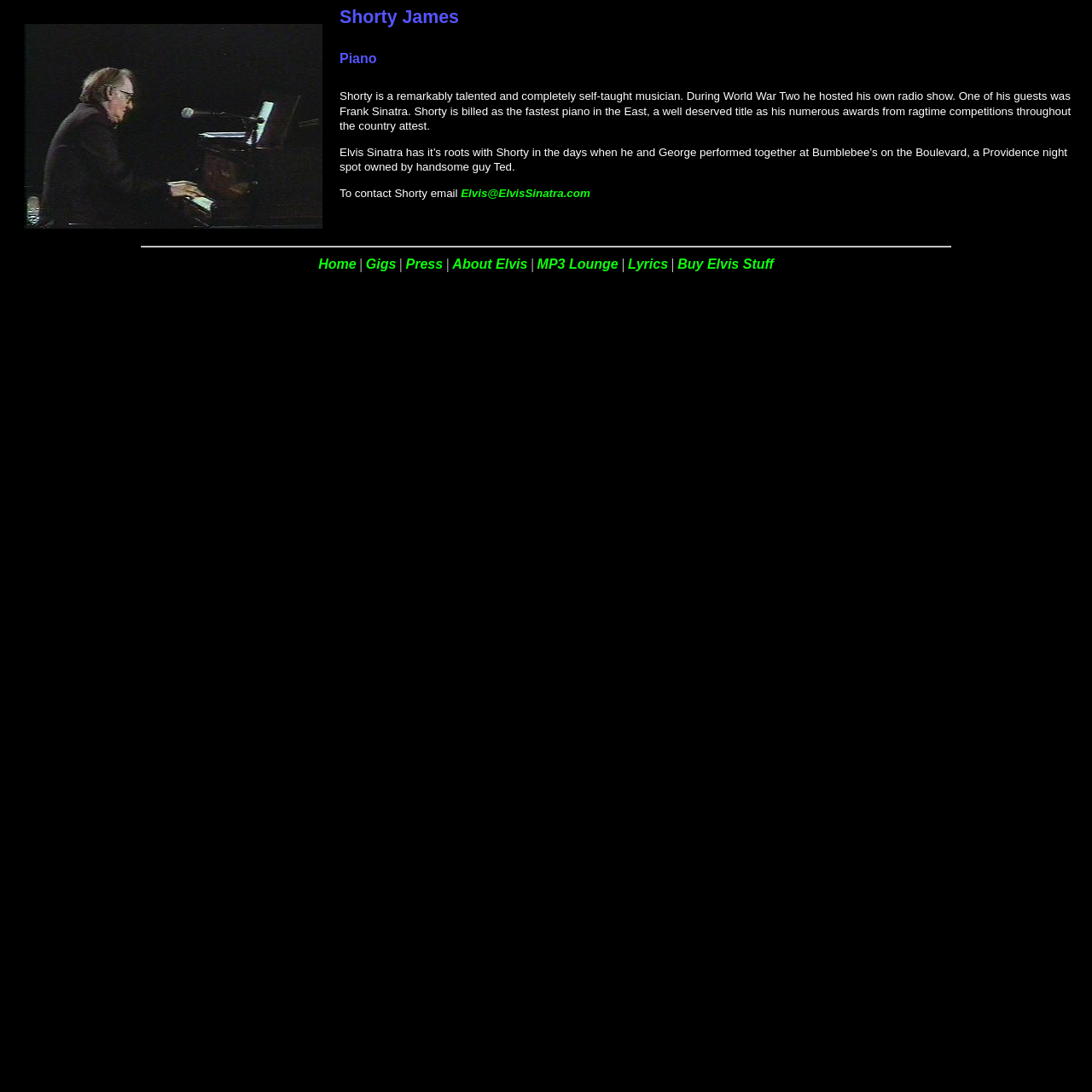Please determine the bounding box coordinates of the clickable area required to carry out the following instruction: "Check out MP3 Lounge". The coordinates must be four float numbers between 0 and 1, represented as [left, top, right, bottom].

[0.492, 0.235, 0.566, 0.248]